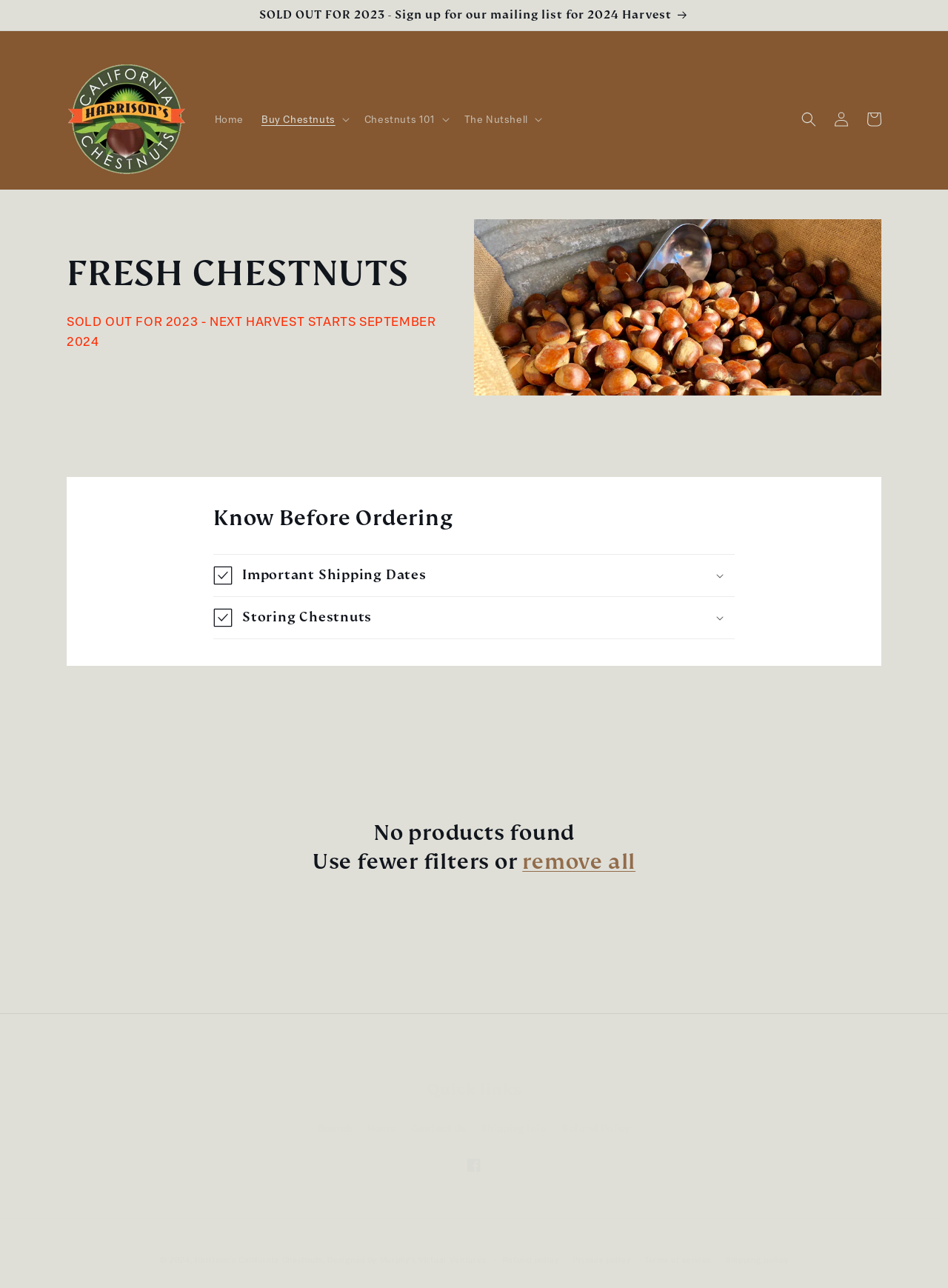Locate the coordinates of the bounding box for the clickable region that fulfills this instruction: "Buy chestnuts".

[0.266, 0.08, 0.375, 0.105]